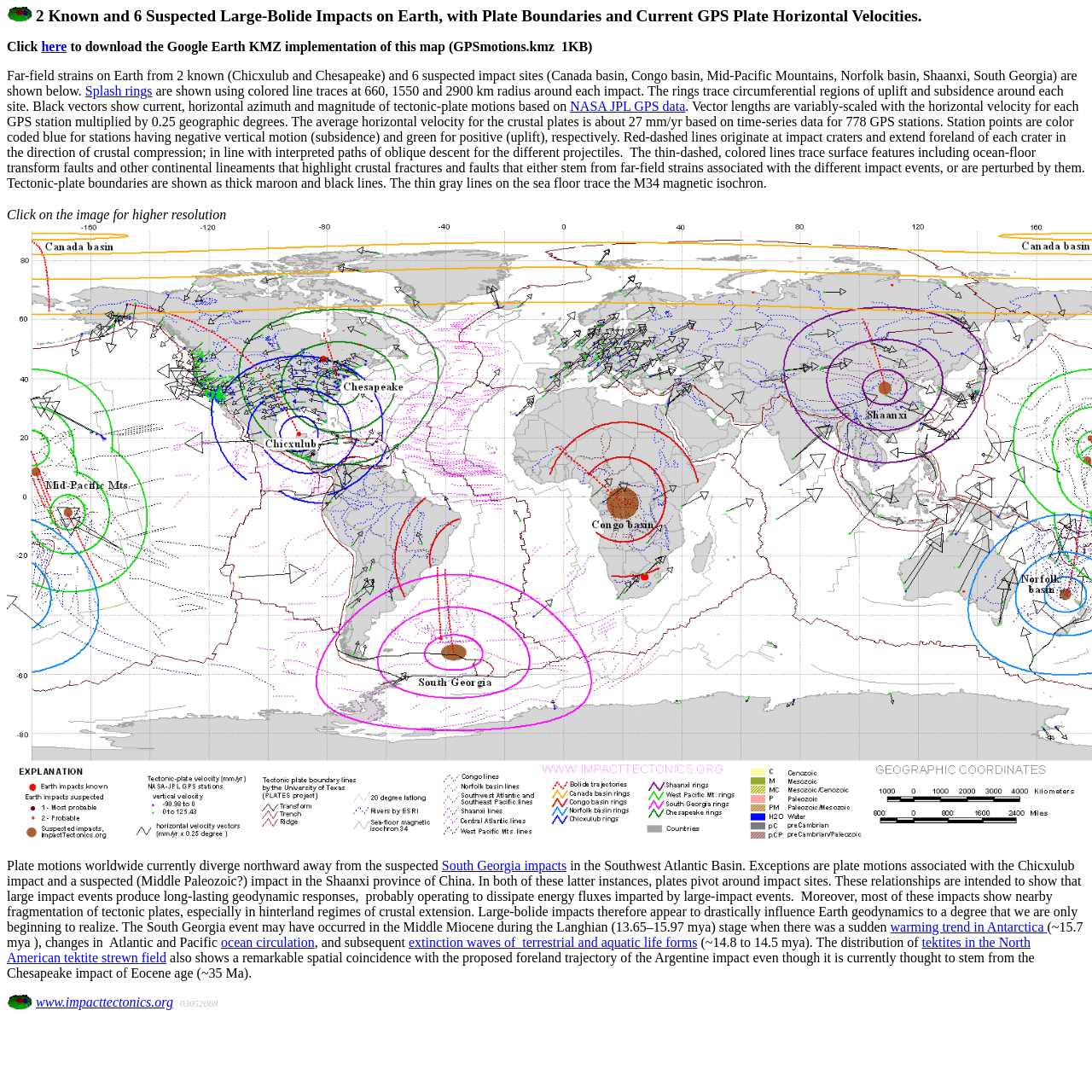Please determine the bounding box coordinates, formatted as (top-left x, top-left y, bottom-right x, bottom-right y), with all values as floating point numbers between 0 and 1. Identify the bounding box of the region described as: NASA JPL GPS data

[0.522, 0.091, 0.628, 0.104]